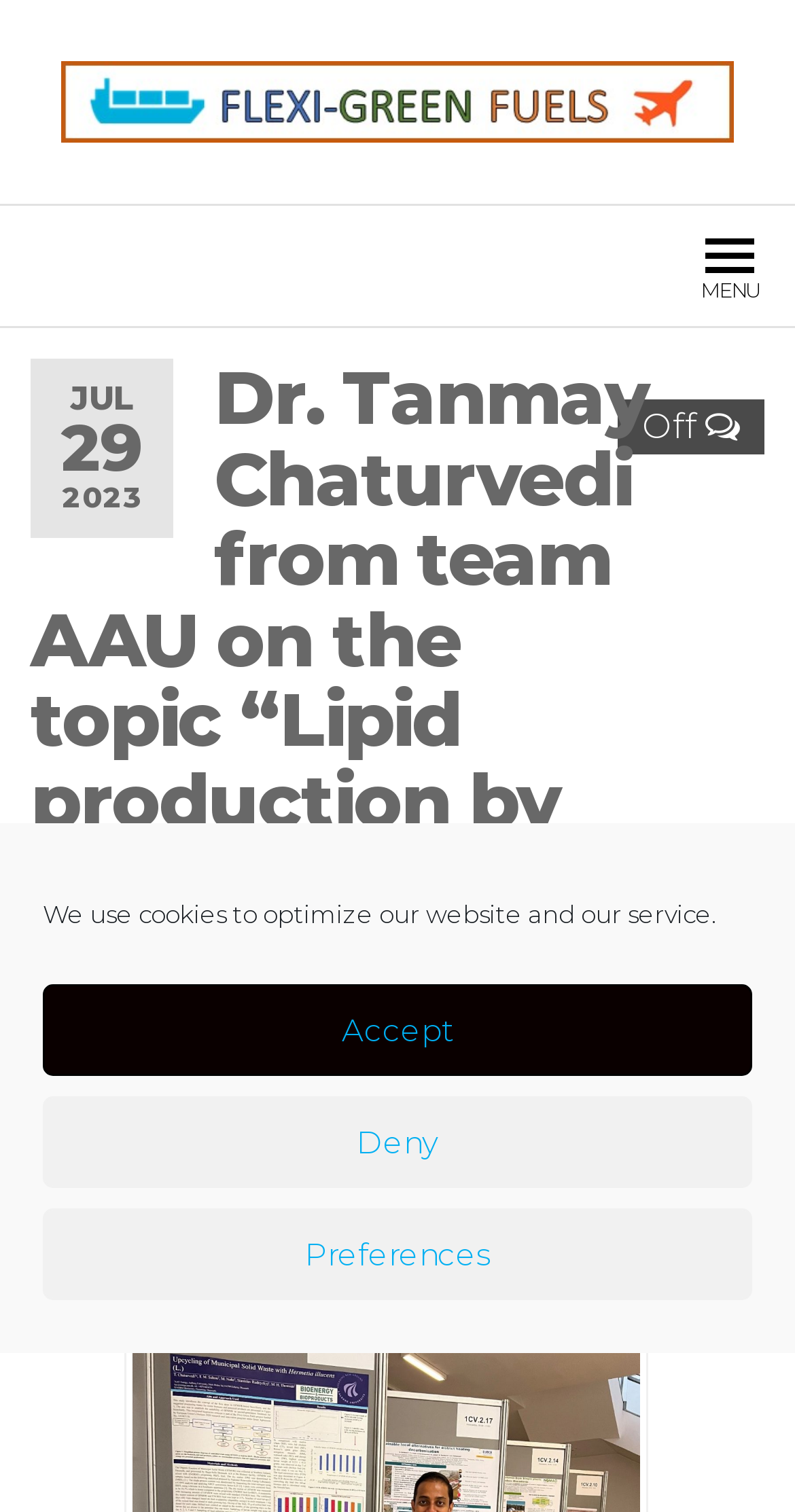Offer an extensive depiction of the webpage and its key elements.

The webpage appears to be a presentation or article page about Dr. Tanmay Chaturvedi from Aalborg University, who is discussing the topic "Lipid production by black soldier fly larvae." 

At the top of the page, there is a navigation menu with a "MENU" link on the right side, accompanied by the current date "JUL 2023" and an "Off" toggle button. 

Below the navigation menu, there is a prominent heading that displays the title of the presentation or article. 

To the right of the heading, there is a byline that reads "By" followed by a link to "HOCHSCHULE BREMERHAVEN". 

At the bottom of the page, there is a cookie consent dialog with a modal window that contains a message about using cookies to optimize the website and service. The dialog has three buttons: "Accept", "Deny", and "Preferences".